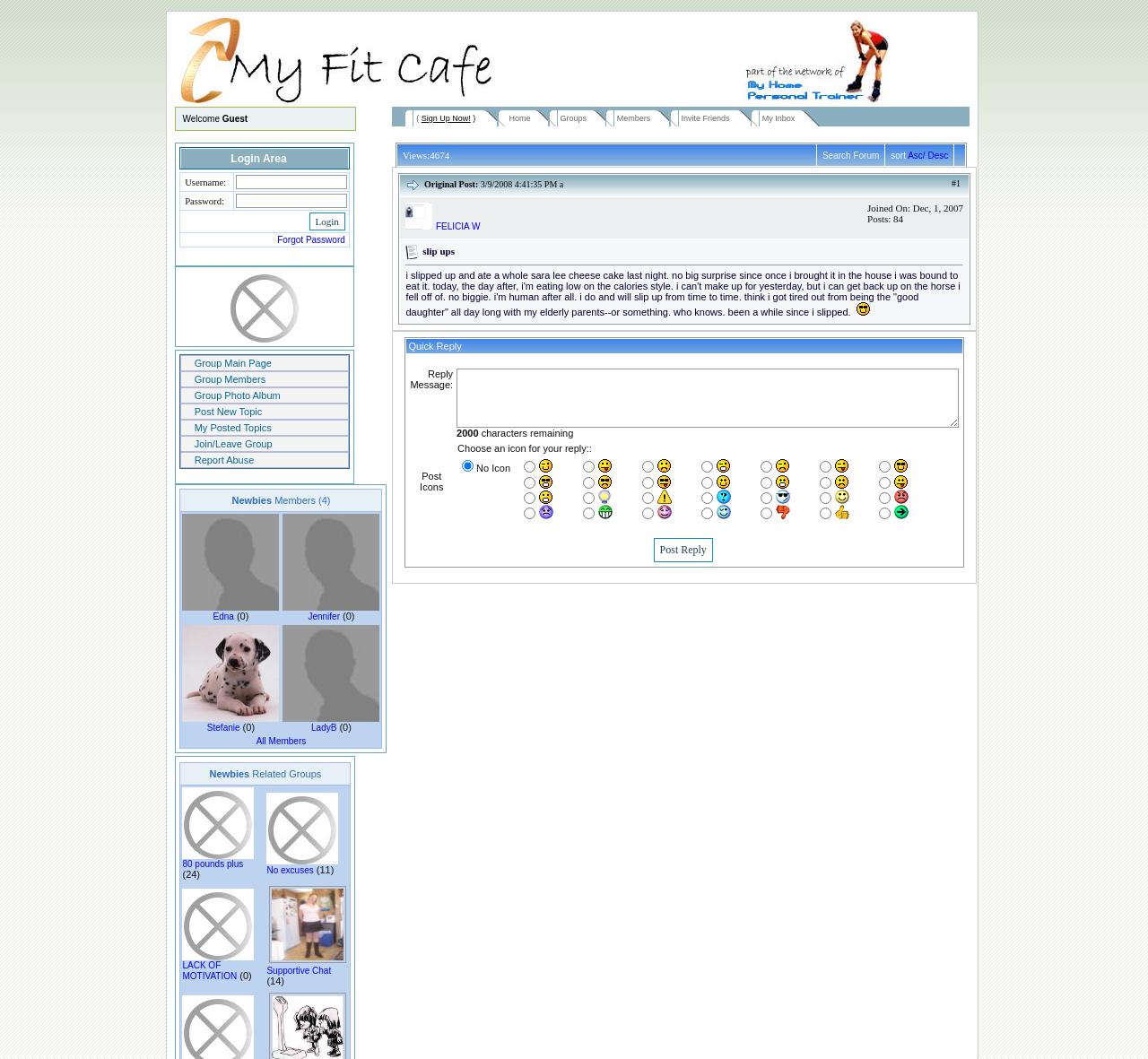What is the layout of the webpage?
Based on the image, provide a one-word or brief-phrase response.

Table-based layout